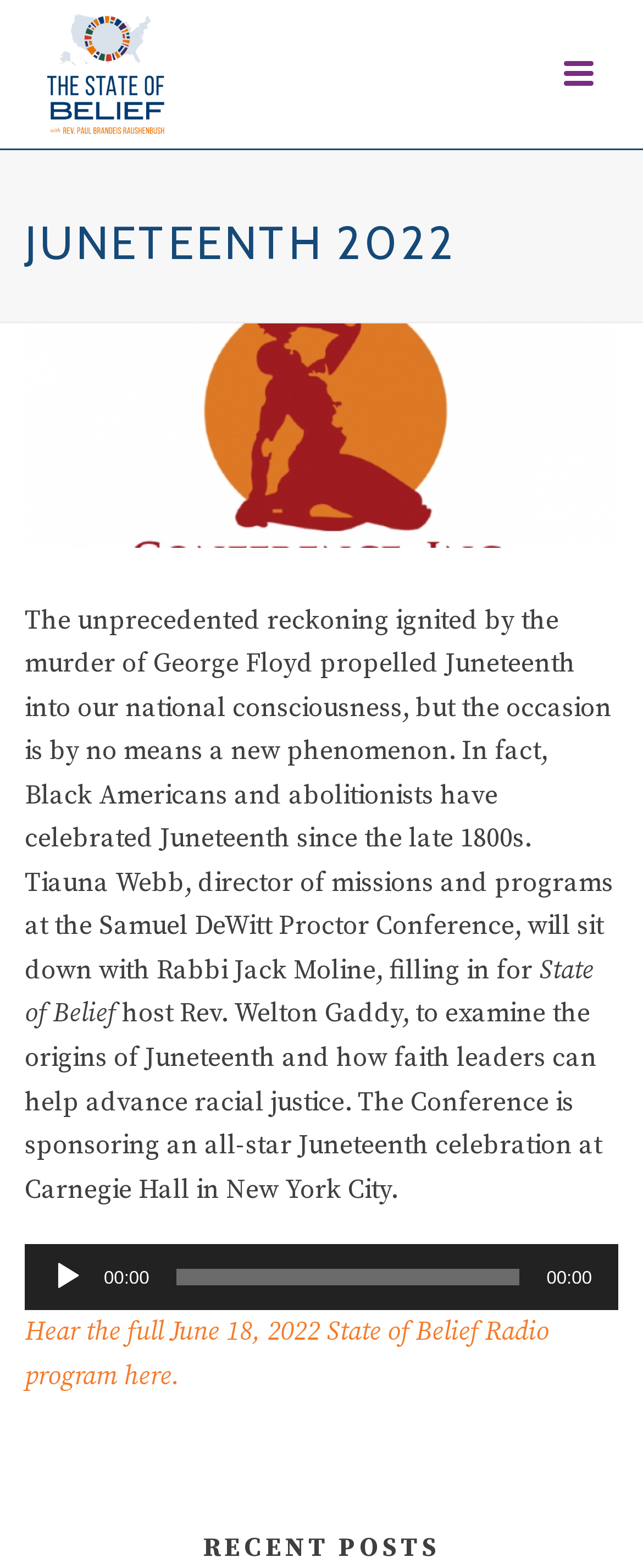Offer an in-depth caption of the entire webpage.

The webpage is about Juneteenth 2022, with a focus on its significance and history. At the top, there is a link "Where Religion and Democracy Meet" accompanied by an image, followed by a large heading "JUNETEENTH 2022" with an image and a link below it. 

Below the heading, there is an image, and then a section with the author's name "Ray Kirstein" and the posting date "June 19, 2022". The main content of the webpage is a long paragraph of text that discusses the history of Juneteenth, its significance, and an upcoming event at Carnegie Hall in New York City. 

To the right of the main content, there is an audio player with a play button, a timer, and a time slider. Below the audio player, there is a link to hear the full radio program. 

At the bottom of the webpage, there is a section titled "RECENT POSTS" with a link to the right.